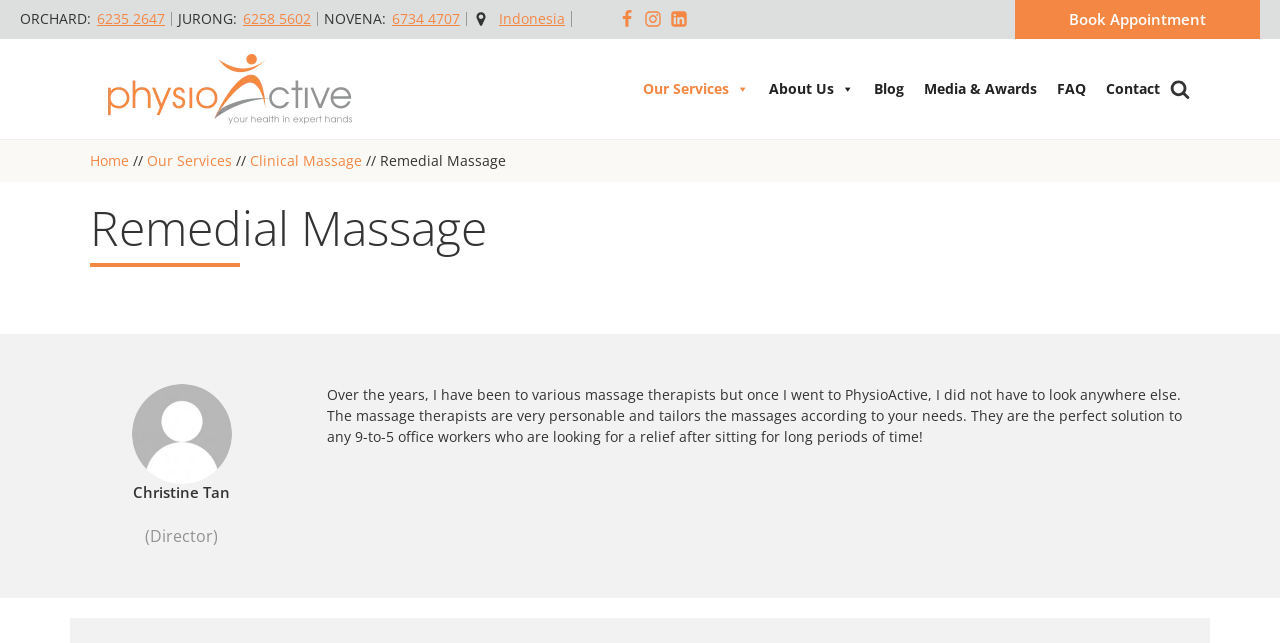Identify the bounding box coordinates of the part that should be clicked to carry out this instruction: "View the Clinical Massage service".

[0.195, 0.234, 0.283, 0.264]